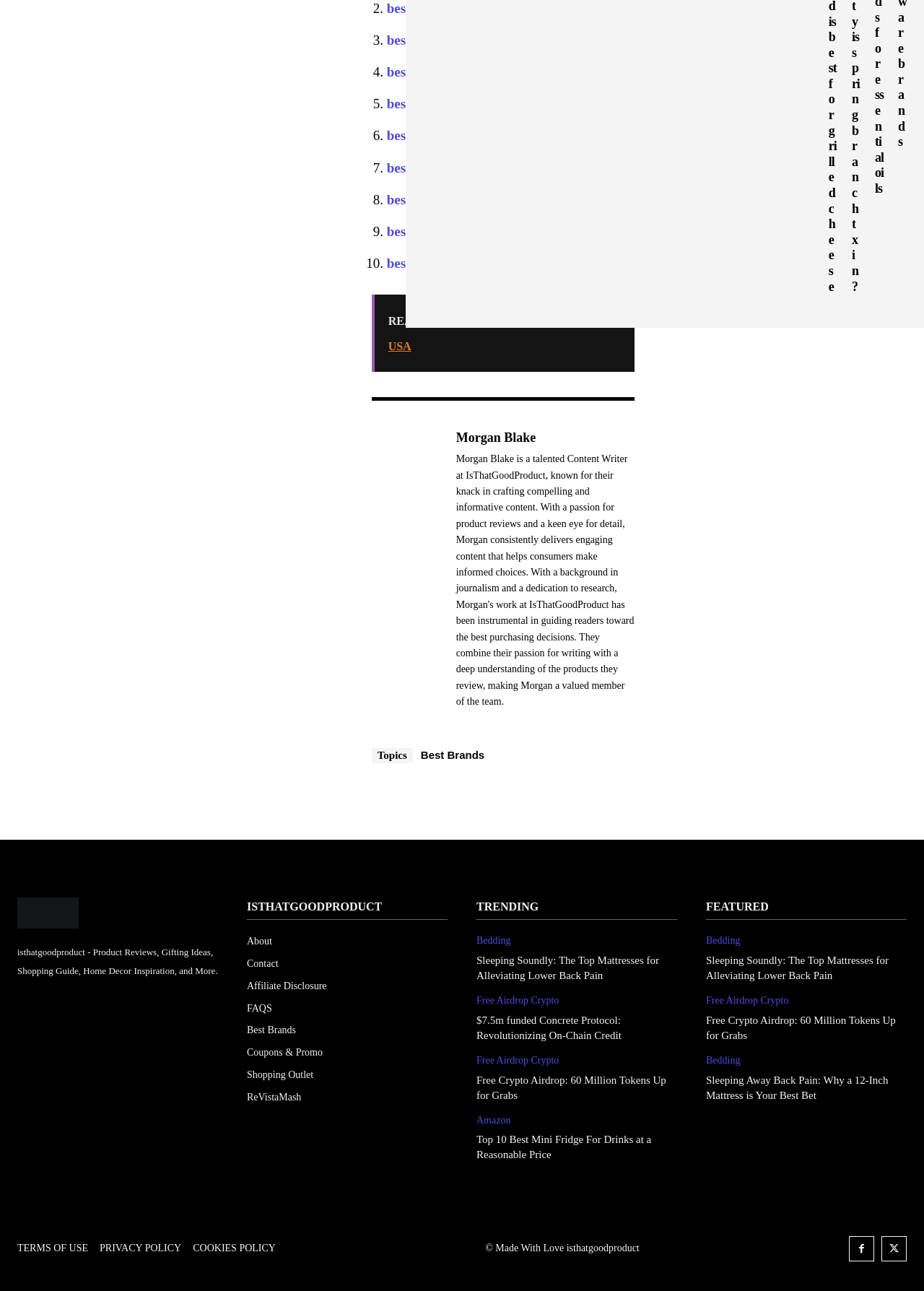Provide a one-word or brief phrase answer to the question:
What is the category of the 'Bedding' link?

Home Decor